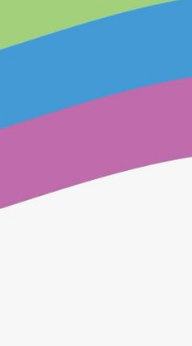Explain what is happening in the image with elaborate details.

The image features a vibrant design composed of horizontal stripes in various pastel colors—green, blue, and purple—against a white background. This visually striking abstract artwork likely symbolizes diversity and inclusivity, drawing inspiration from the colors commonly associated with LGBTQ+ pride. The composition's fluid and harmonious arrangement evokes a sense of unity and celebration, aligning with themes of acceptance and love. This design may serve as a decorative element related to events or initiatives that promote equality and awareness within the LGBTQ+ community.